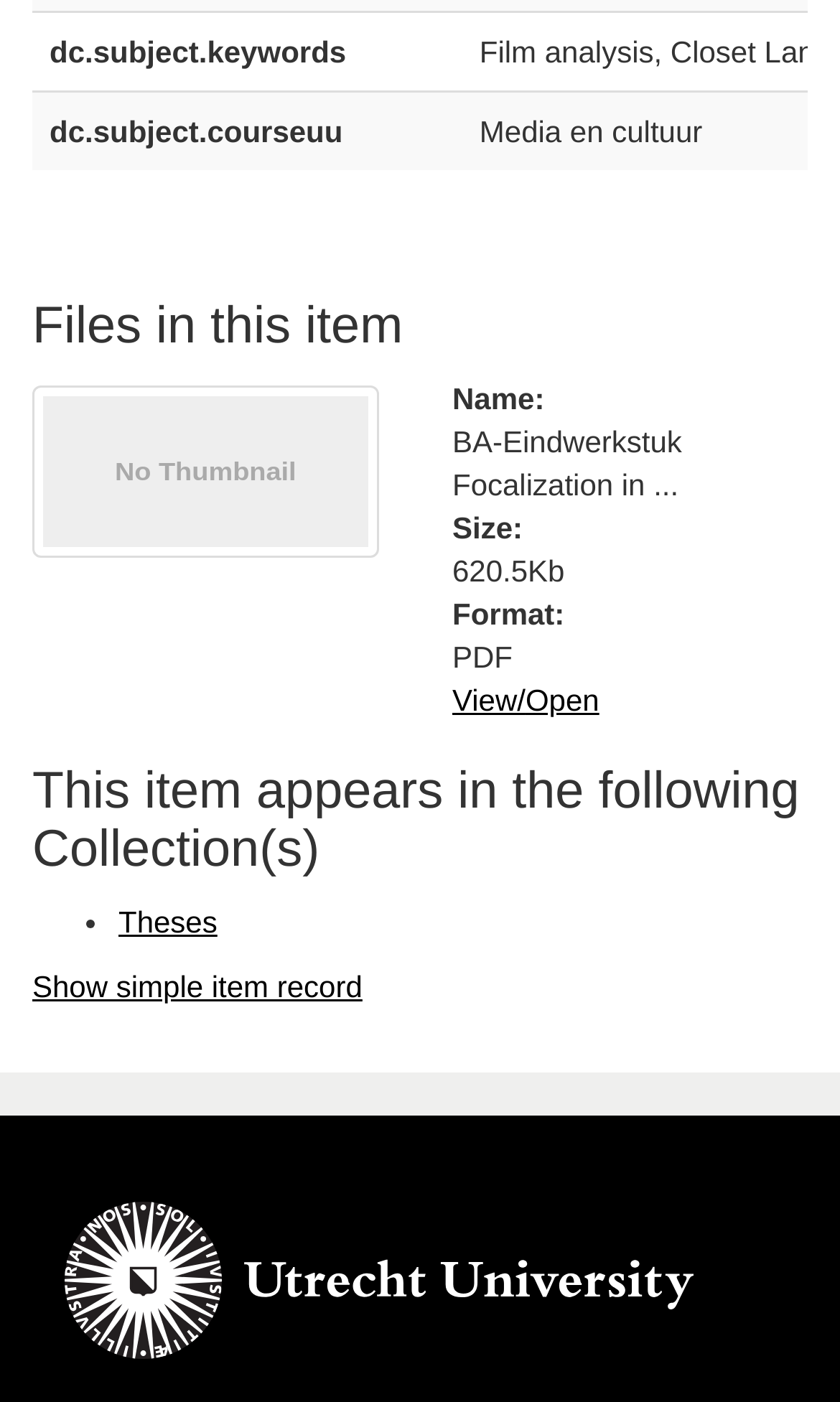Give a short answer using one word or phrase for the question:
What is the size of the file?

620.5Kb